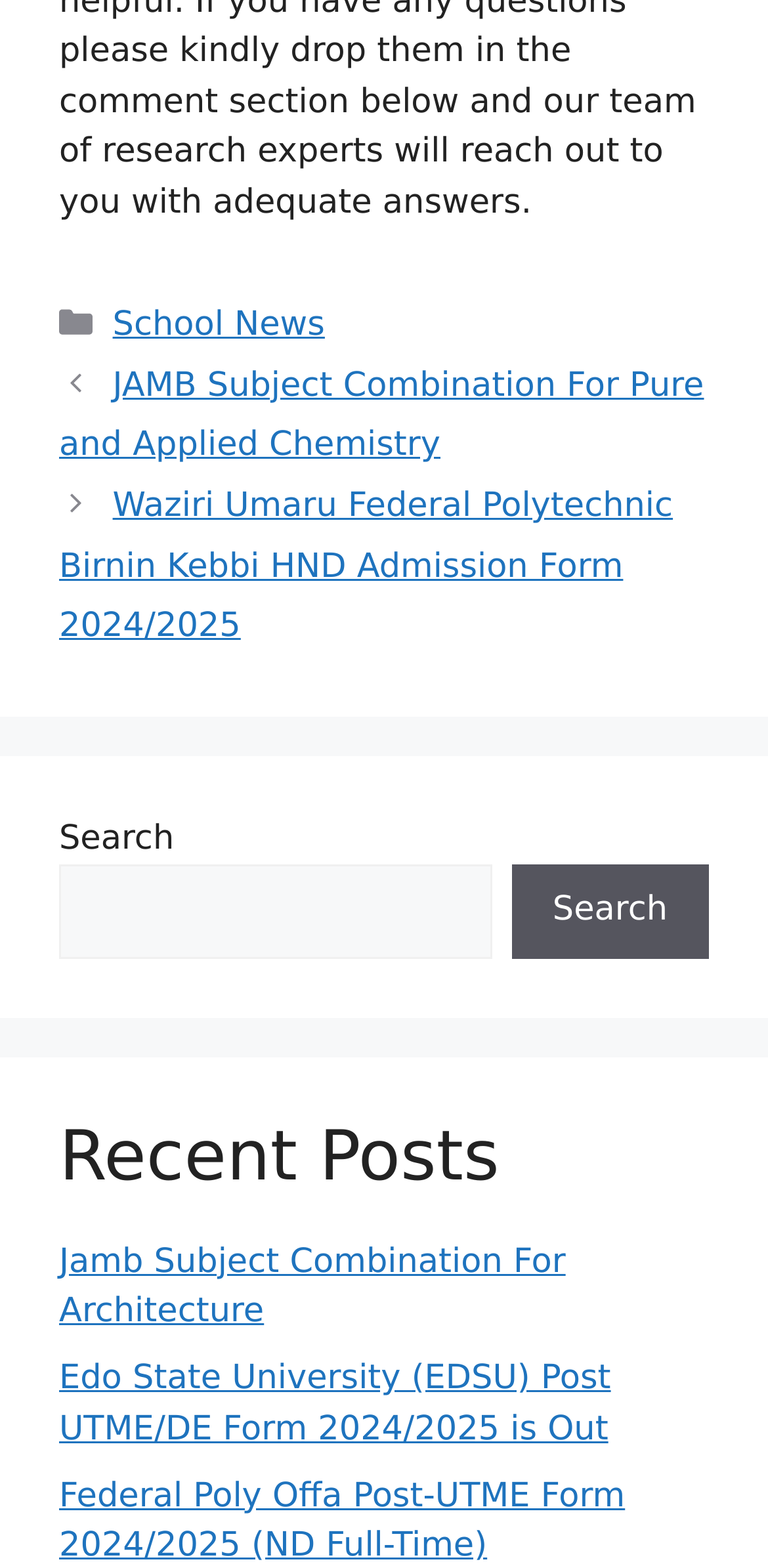Determine the bounding box coordinates of the clickable element to achieve the following action: 'Search with the search button'. Provide the coordinates as four float values between 0 and 1, formatted as [left, top, right, bottom].

[0.666, 0.552, 0.923, 0.611]